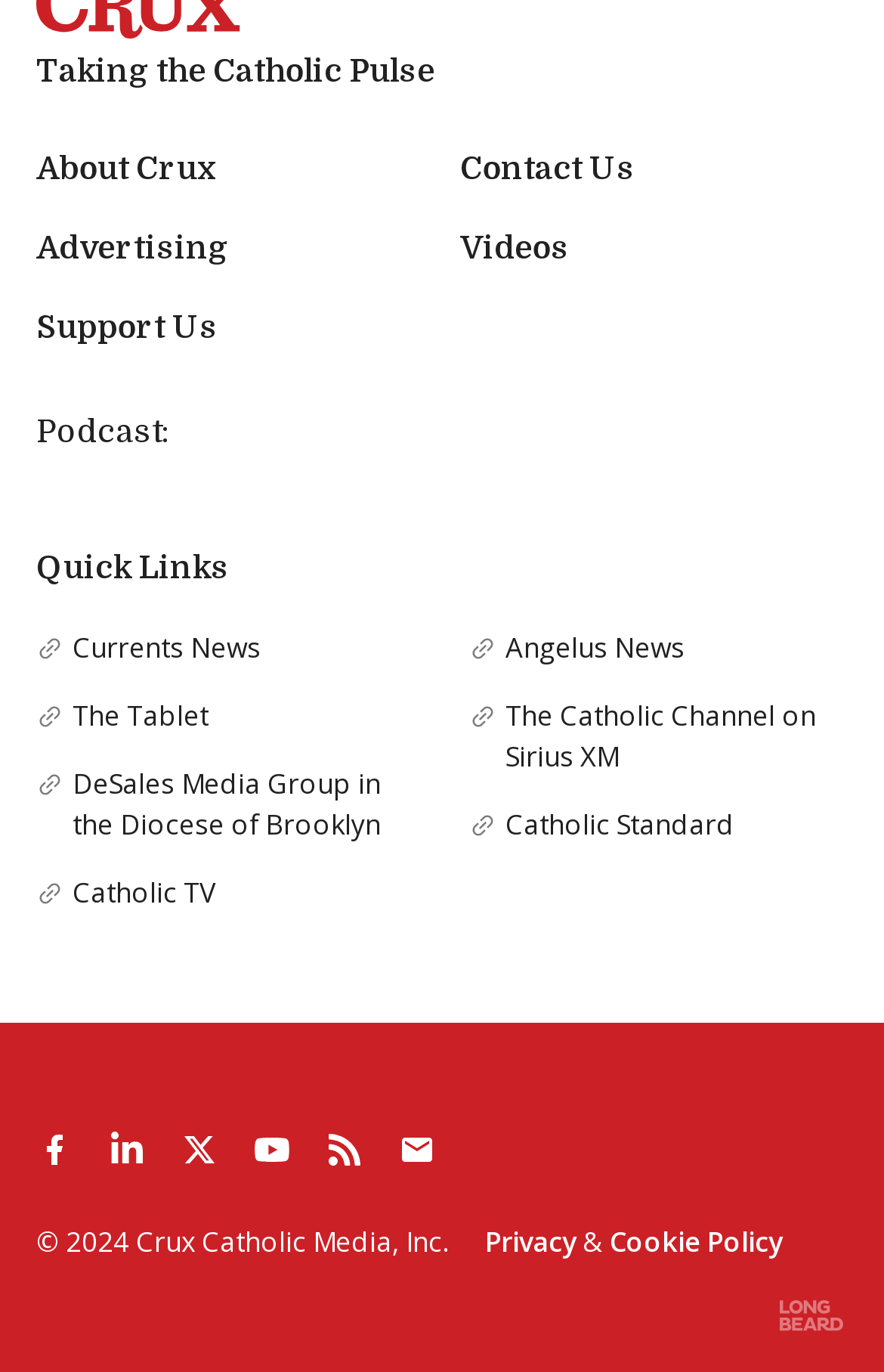Find the bounding box coordinates for the area that should be clicked to accomplish the instruction: "Click on Facebook link".

[0.021, 0.812, 0.103, 0.865]